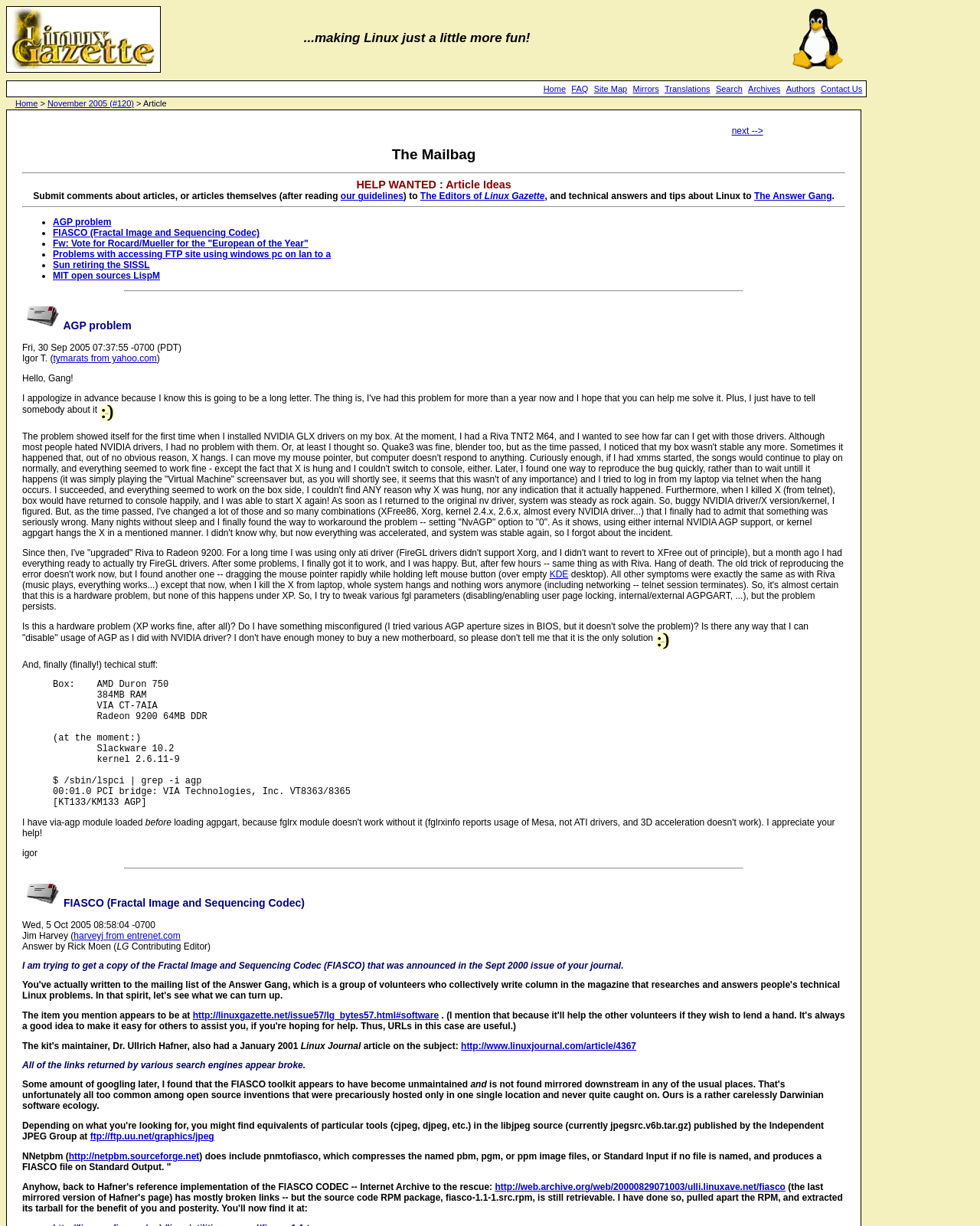Give an extensive and precise description of the webpage.

The webpage is titled "The Mailbag LG #120" and features a Linux Gazette logo at the top left corner. Below the logo is a tagline that reads "...making Linux just a little more fun!".

The main content of the page is divided into sections, separated by horizontal lines. The first section is a call to action, encouraging users to submit article ideas and technical answers to the editors of Linux Gazette.

Below this section is a list of links to various articles, including "AGP problem", "FIASCO (Fractal Image and Sequencing Codec)", and others. Each link is preceded by a bullet point.

The next section is an article titled "AGP problem", which discusses issues with NVIDIA drivers and AGP support. The article is written in a conversational tone and includes technical details about the author's experience with the problem.

Following this article is another section, titled "FIASCO (Fractal Image and Sequencing Codec)", which discusses the Fractal Image and Sequencing Codec and its availability. This section includes links to relevant articles and websites.

At the bottom of the page, there is a navigation menu with links to various sections of the website, including Home, FAQ, Site Map, and others. There is also a link to the current issue of Linux Gazette, November 2005 (#120).